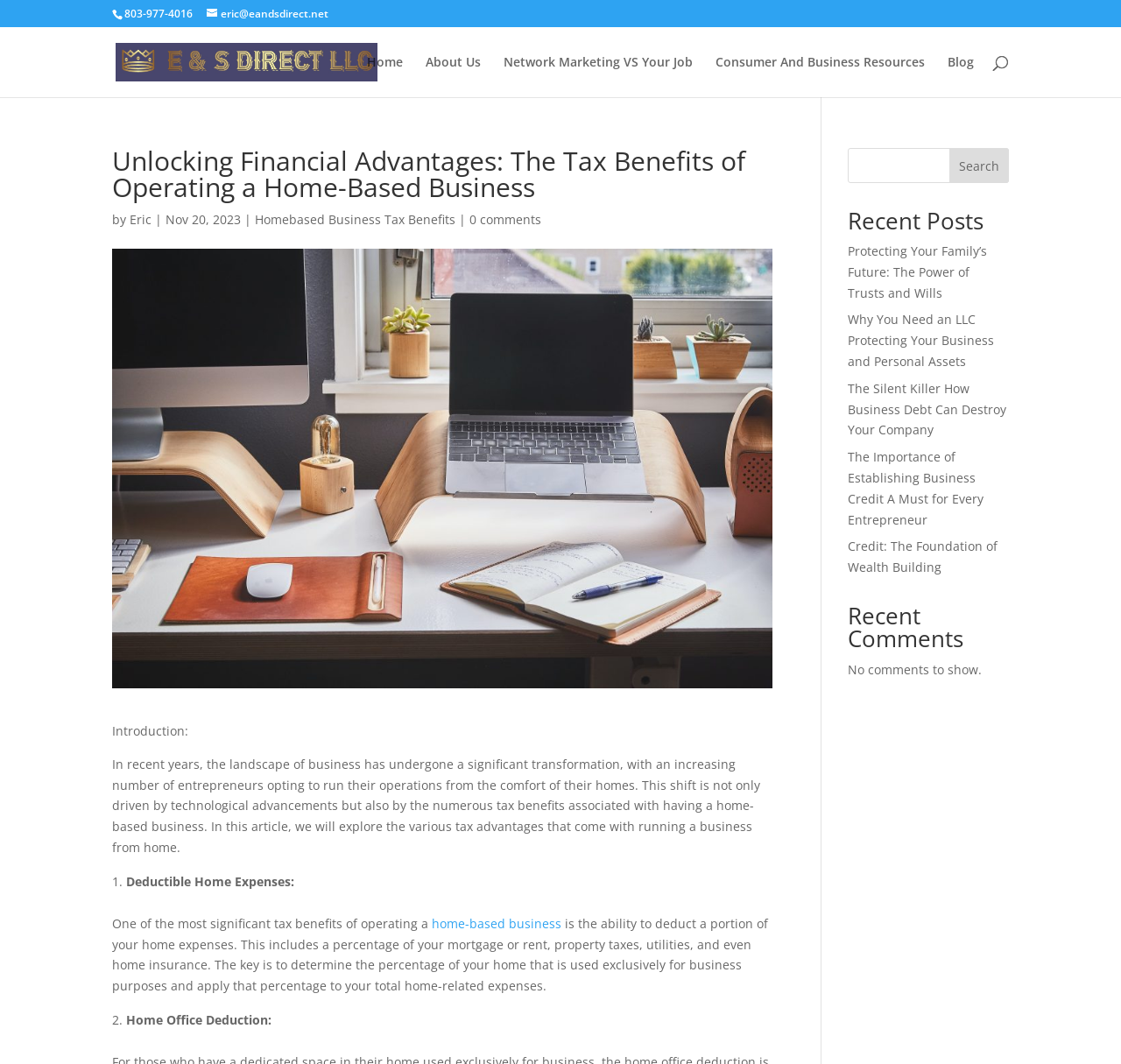What is the topic of the article on this webpage? Please answer the question using a single word or phrase based on the image.

Home-based business tax benefits